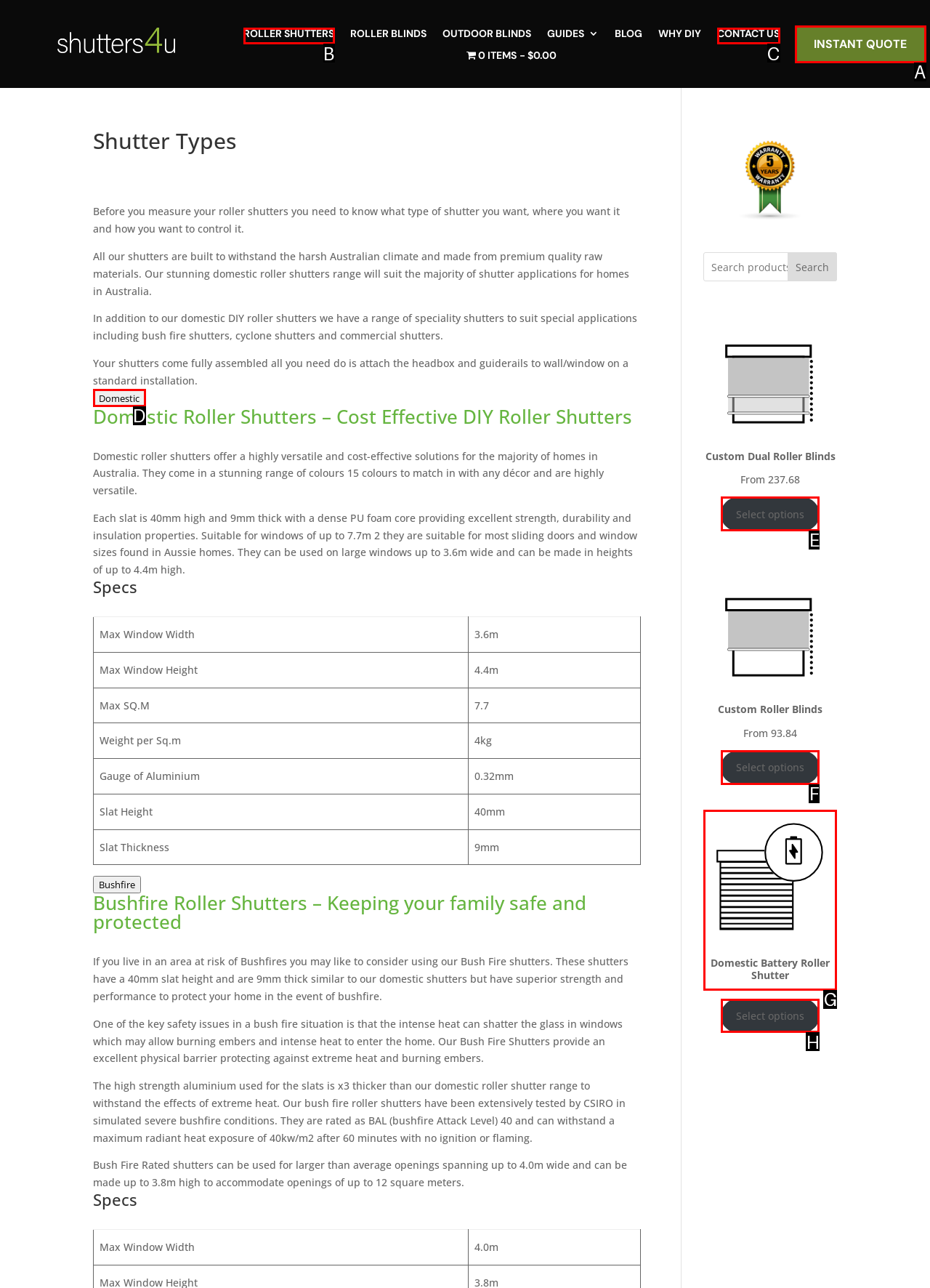Determine which HTML element to click to execute the following task: Add 'Custom Dual Roller Blinds' to cart Answer with the letter of the selected option.

E